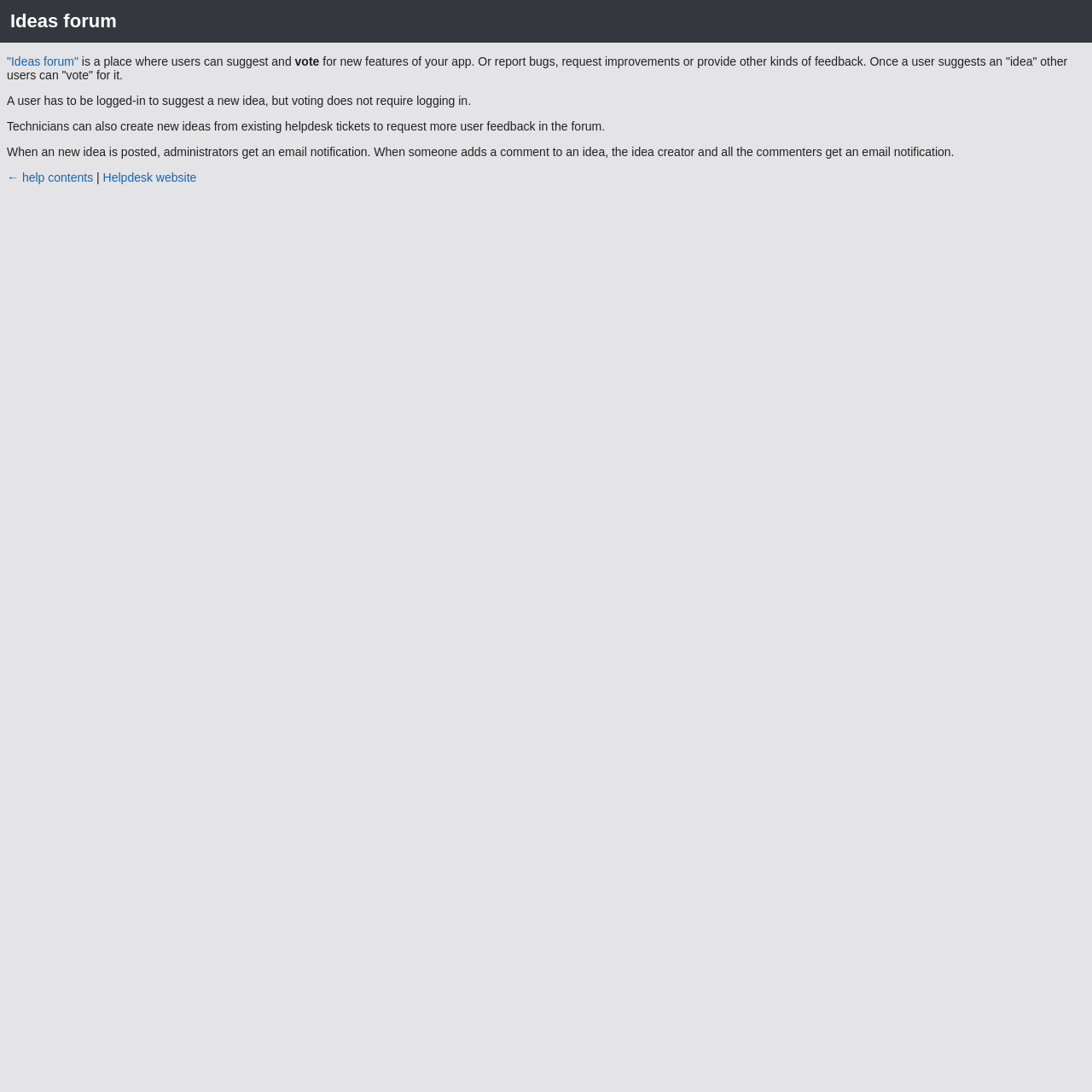Deliver a detailed narrative of the webpage's visual and textual elements.

The webpage is a help manual page for the "Ideas module" of Jitbit Helpdesk. At the top, there is a heading "Ideas forum" which is also a link. Below the heading, there is a brief description of the Ideas forum, stating that it is a place where users can suggest and vote for new features of their app, report bugs, or provide other kinds of feedback.

Following the description, there are several paragraphs of text that provide more information about the Ideas module. The first paragraph explains that users need to be logged in to suggest a new idea, but voting does not require logging in. The second paragraph mentions that technicians can create new ideas from existing helpdesk tickets to request more user feedback in the forum.

The third paragraph explains the email notification system, stating that administrators receive an email notification when a new idea is posted, and the idea creator and commenters receive an email notification when someone adds a comment to an idea.

At the bottom of the page, there are two links: "← help contents" and "Helpdesk website", separated by a vertical bar. The "← help contents" link is positioned to the left of the vertical bar, and the "Helpdesk website" link is to the right.